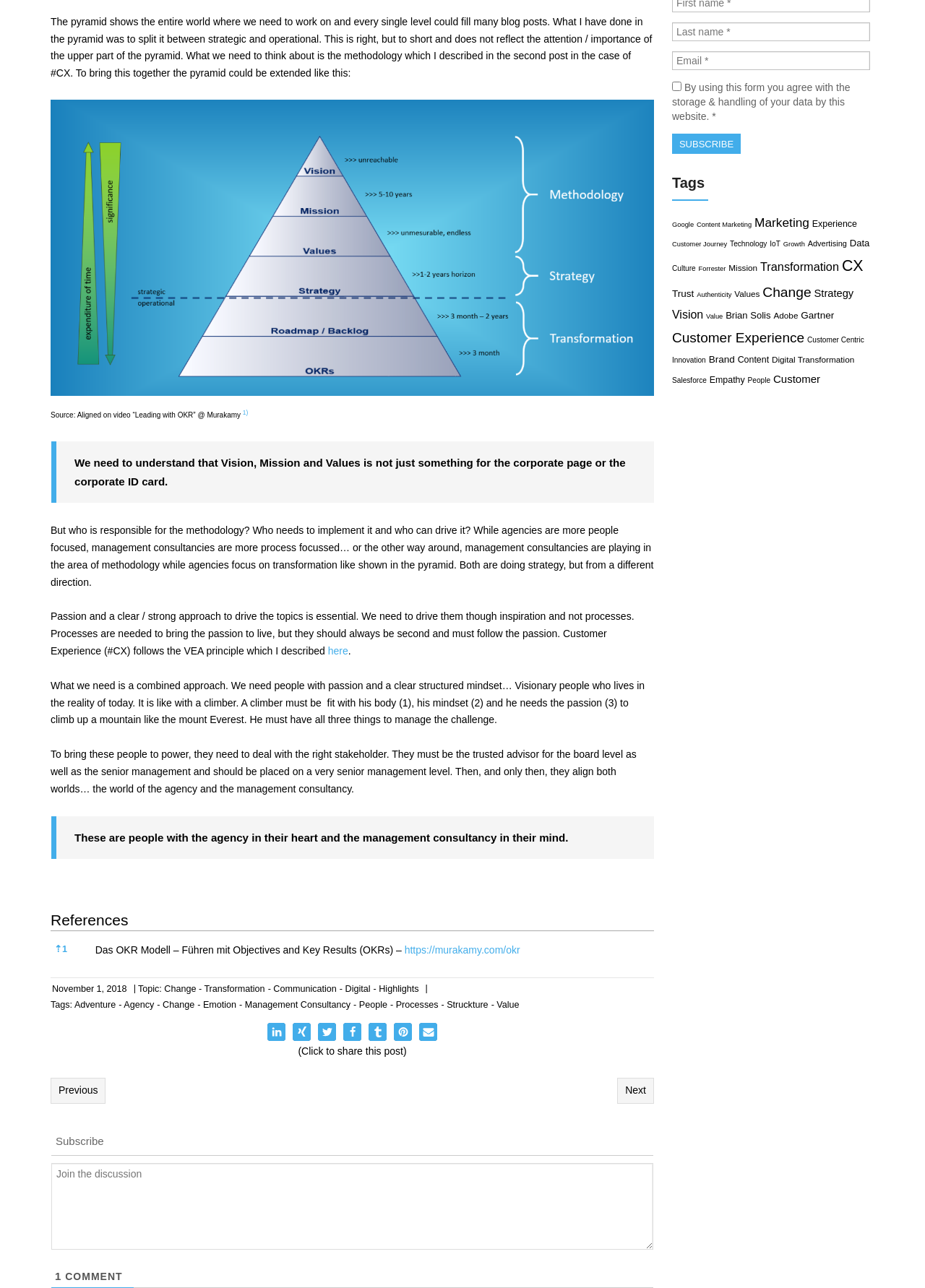Find and provide the bounding box coordinates for the UI element described with: "Salesforce".

[0.727, 0.292, 0.764, 0.298]